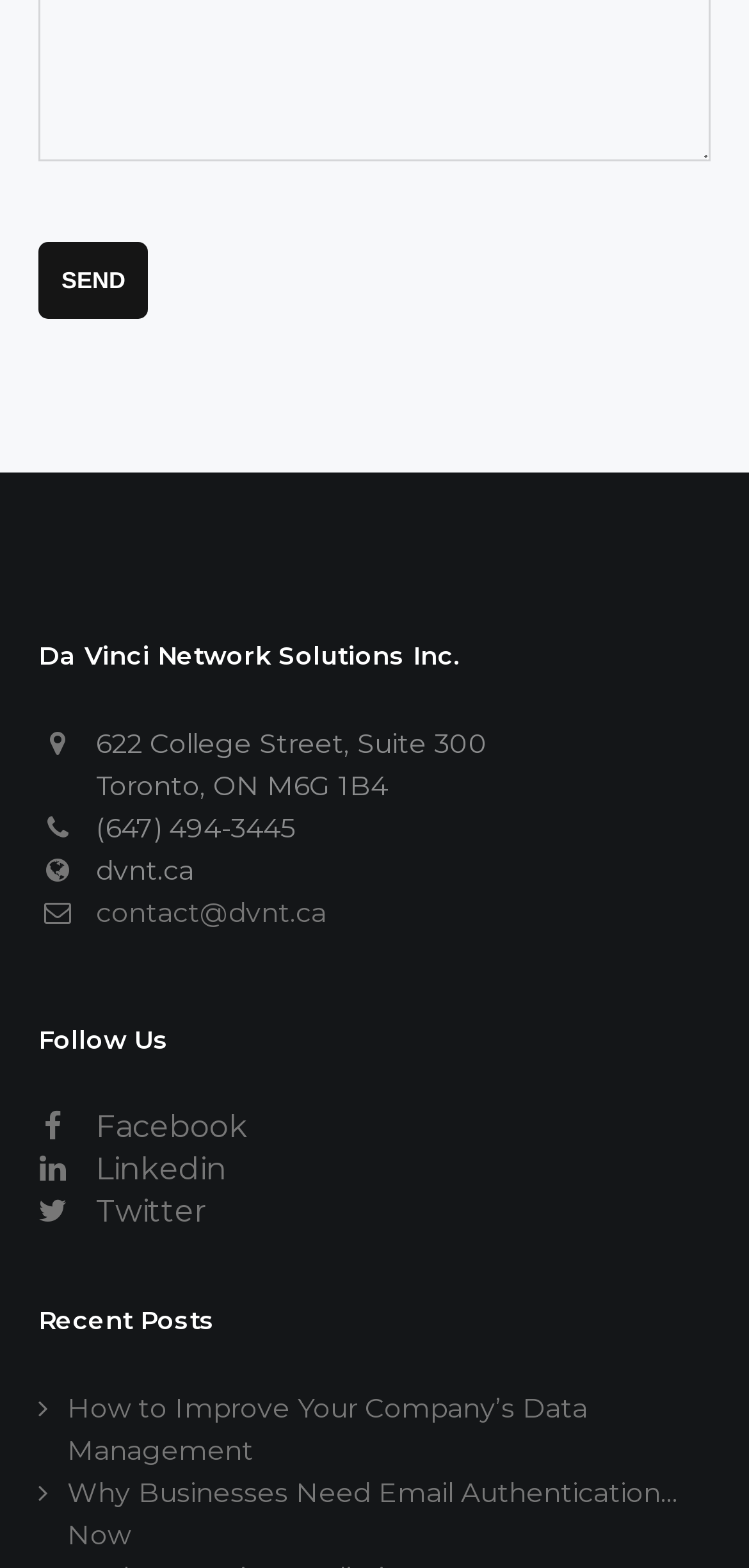Determine the bounding box coordinates of the UI element described below. Use the format (top-left x, top-left y, bottom-right x, bottom-right y) with floating point numbers between 0 and 1: Why Businesses Need Email Authentication…Now

[0.09, 0.94, 0.905, 0.989]